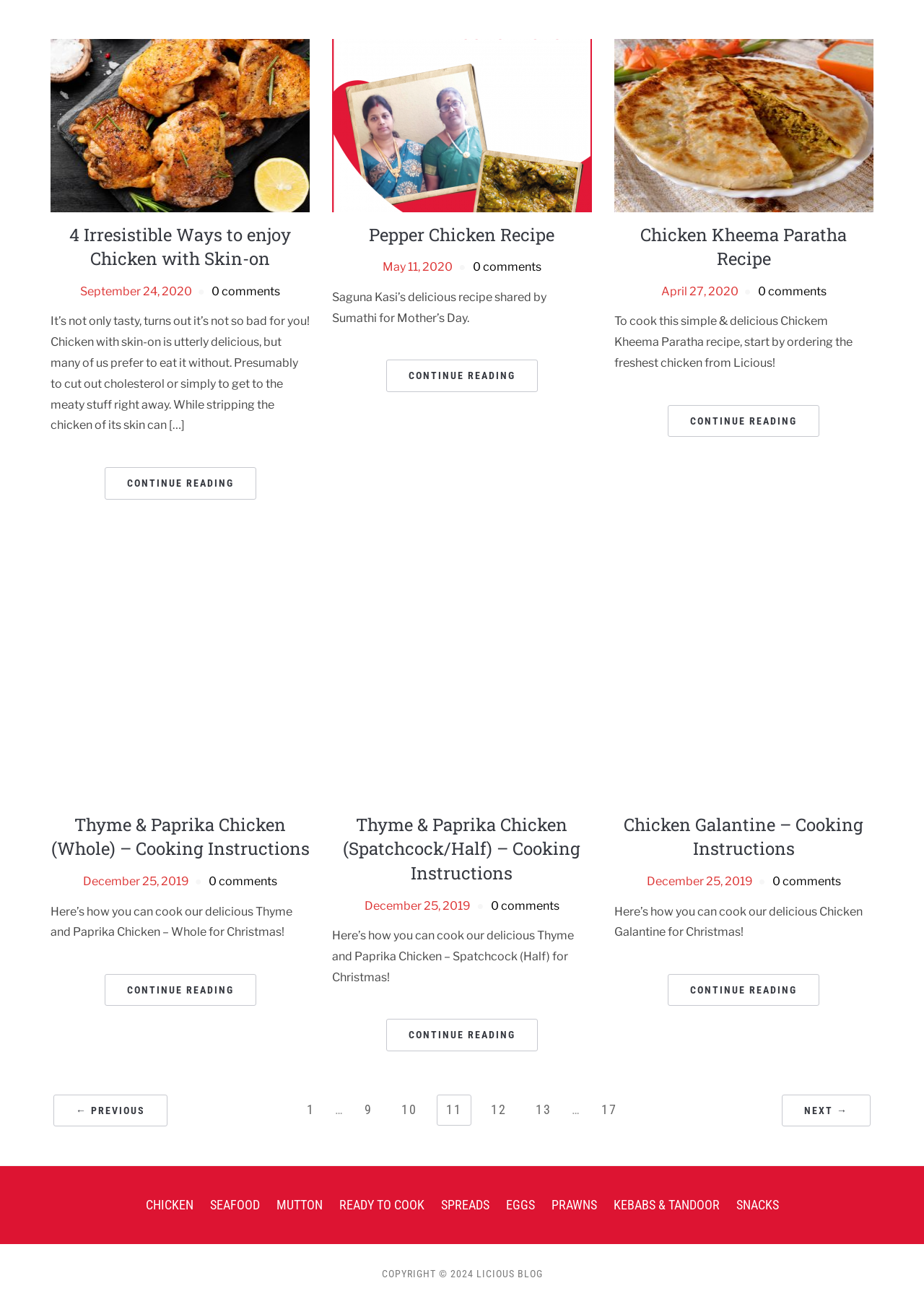Identify the bounding box coordinates of the region that should be clicked to execute the following instruction: "Click the 'Reject all' button".

None